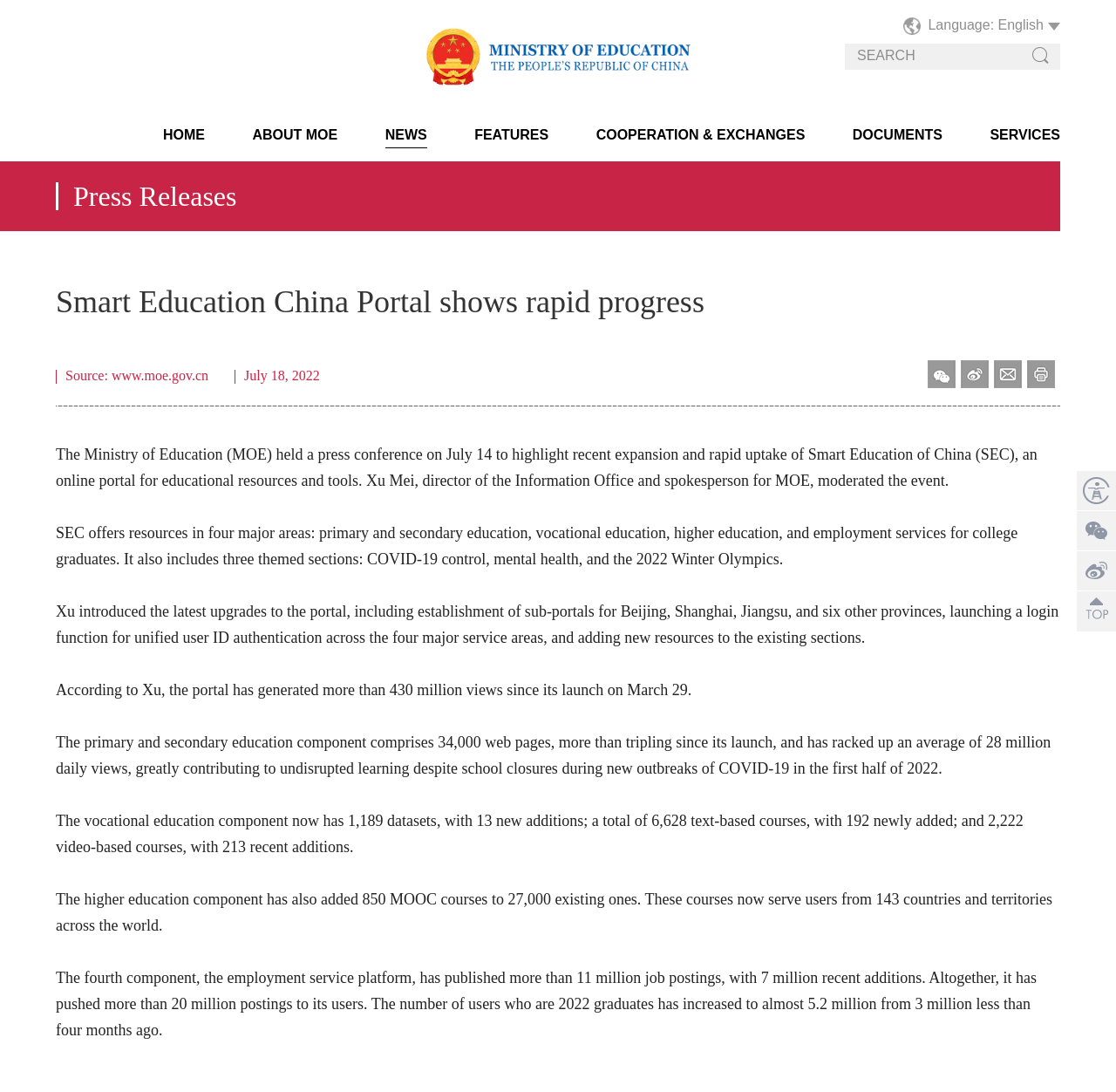Locate the bounding box coordinates of the clickable region necessary to complete the following instruction: "Check SERVICES". Provide the coordinates in the format of four float numbers between 0 and 1, i.e., [left, top, right, bottom].

[0.887, 0.117, 0.95, 0.13]